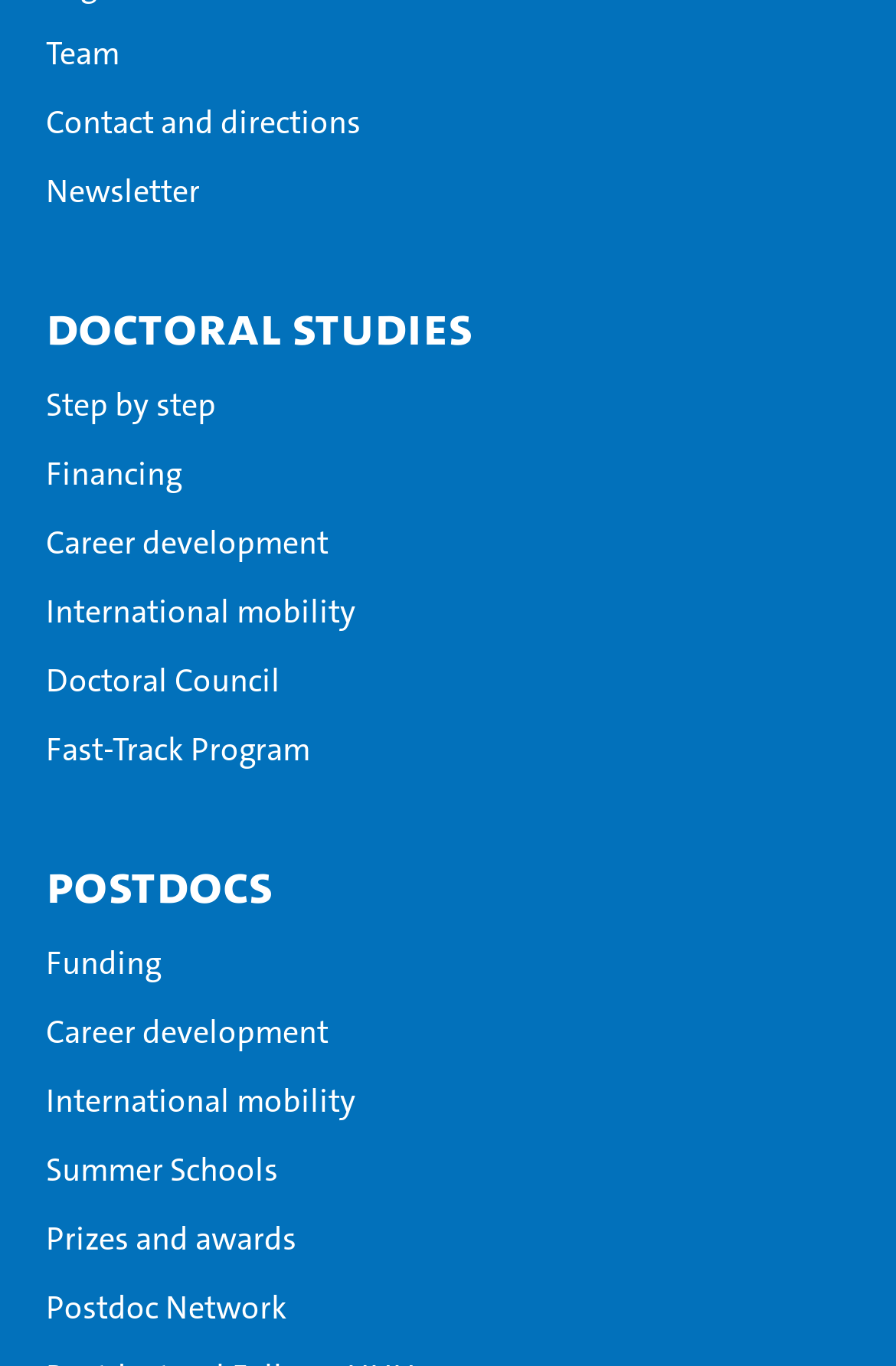Highlight the bounding box coordinates of the region I should click on to meet the following instruction: "Explore Postdocs".

[0.051, 0.62, 0.346, 0.674]